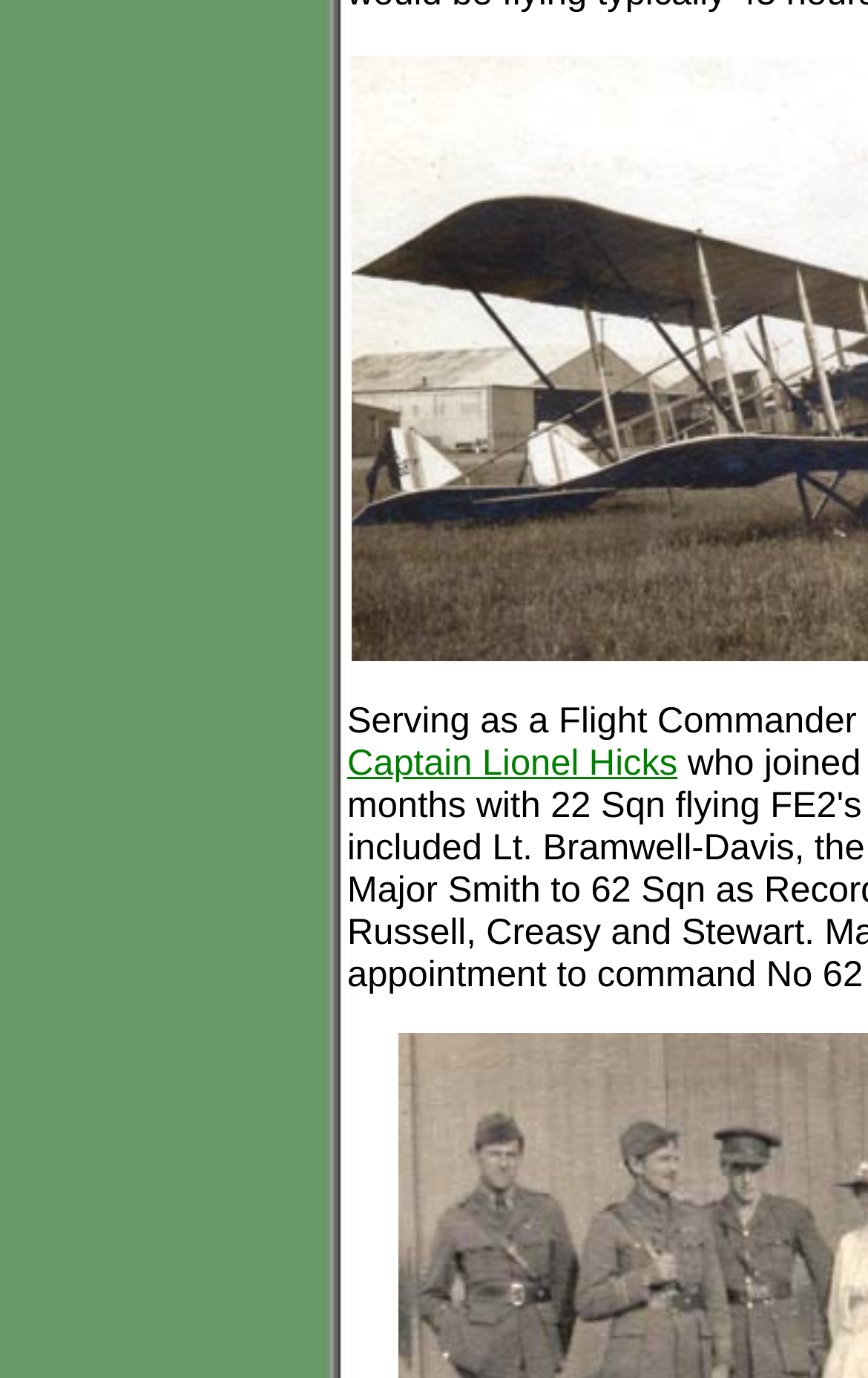Using the description: "Captain Lionel Hicks", determine the UI element's bounding box coordinates. Ensure the coordinates are in the format of four float numbers between 0 and 1, i.e., [left, top, right, bottom].

[0.4, 0.54, 0.781, 0.569]